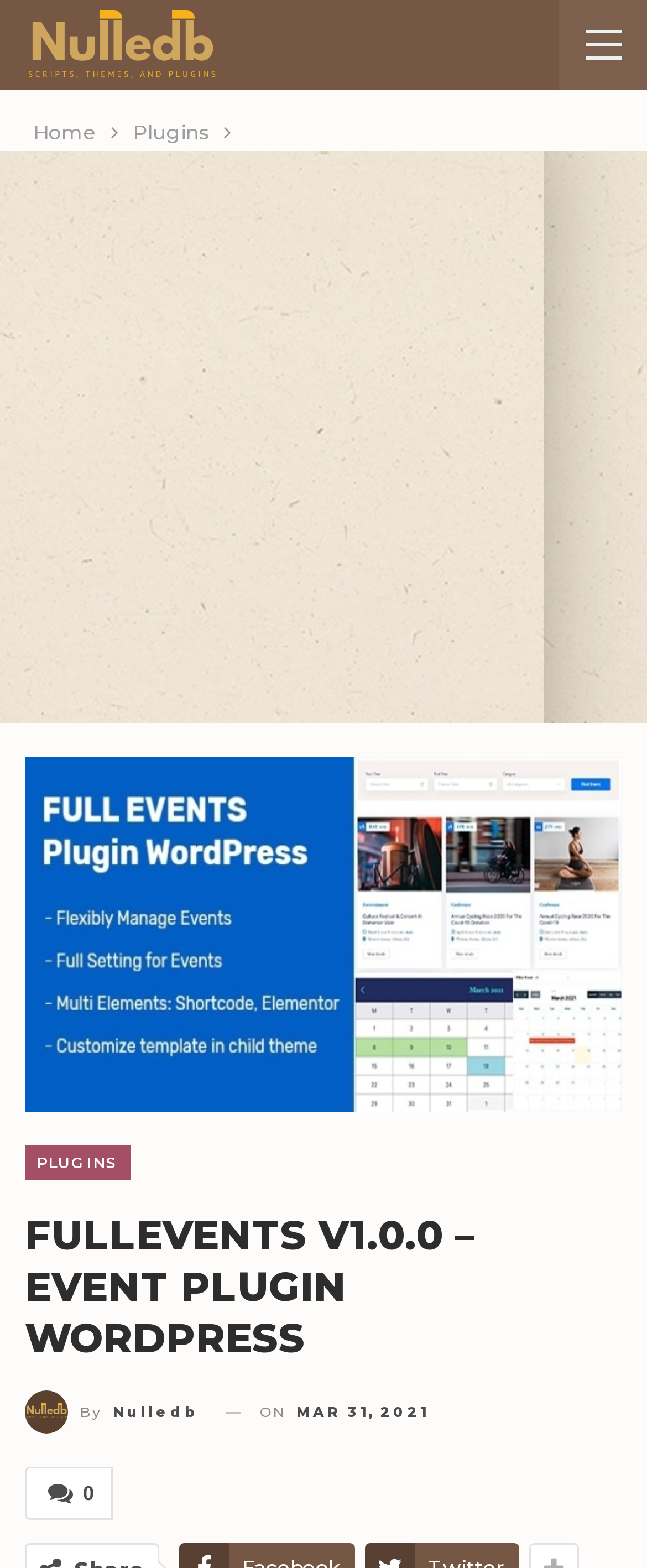Determine the main headline of the webpage and provide its text.

FULLEVENTS V1.0.0 – EVENT PLUGIN WORDPRESS